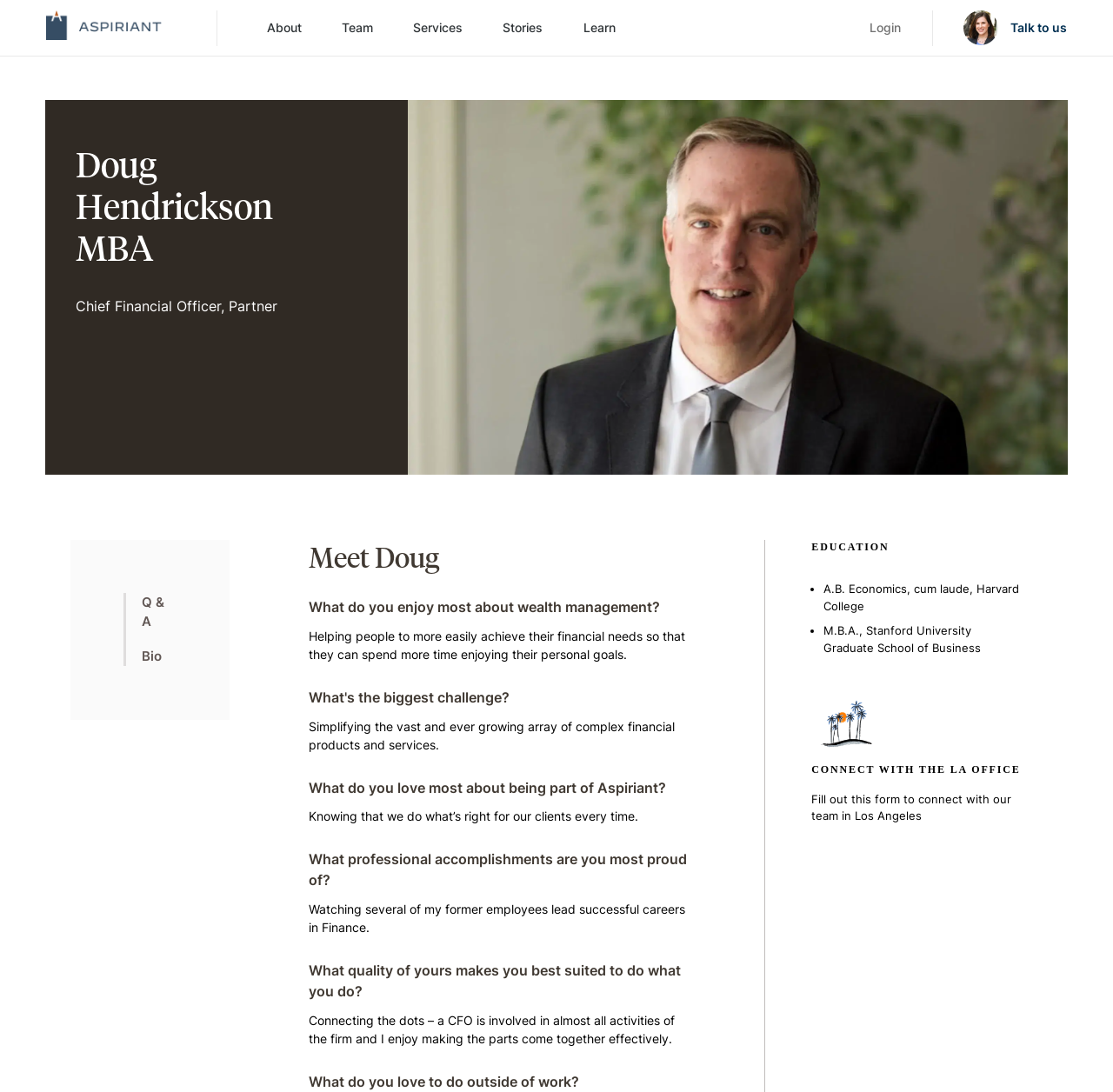Explain in detail what is displayed on the webpage.

This webpage is about Doug Hendrickson, the Chief Financial Officer of Aspiriant in Los Angeles. At the top left corner, there is an Aspiriant logo, which is an image linked to the company's homepage. Next to the logo, there are several navigation links, including "About", "Team", "Services", "Stories", "Learn", and "Login", which are aligned horizontally.

Below the navigation links, there is a heading that displays Doug Hendrickson's name and title. Underneath the heading, there is a figure that takes up a significant portion of the page. Within the figure, there are several sections. The first section is a heading that says "Meet Doug", followed by a question-and-answer session. The questions are displayed as headings, and the answers are presented as static text. The questions include "What do you enjoy most about wealth management?", "What's the biggest challenge?", "What do you love most about being part of Aspiriant?", "What professional accomplishments are you most proud of?", and "What quality of yours makes you best suited to do what you do?".

Below the Q&A section, there is an "EDUCATION" heading, followed by a list of Doug's educational background, including his undergraduate degree from Harvard College and his MBA from Stanford University Graduate School of Business.

To the right of the figure, there is a section that says "CONNECT WITH THE LA OFFICE", with a heading and a static text that invites users to fill out a form to connect with the team in Los Angeles. At the bottom right corner, there is a "Talk to us" link.